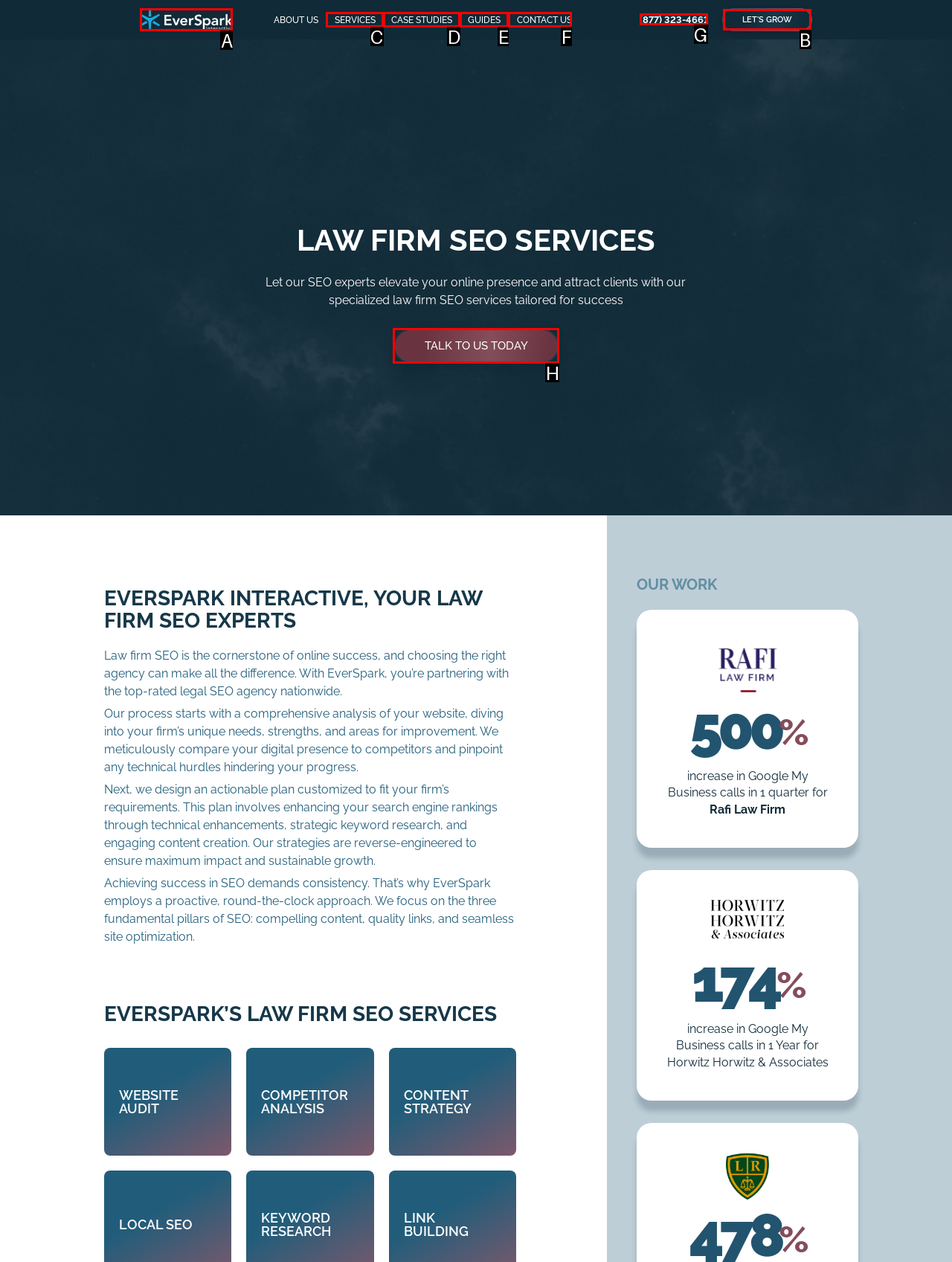Which UI element's letter should be clicked to achieve the task: Call (877) 323-4661
Provide the letter of the correct choice directly.

G